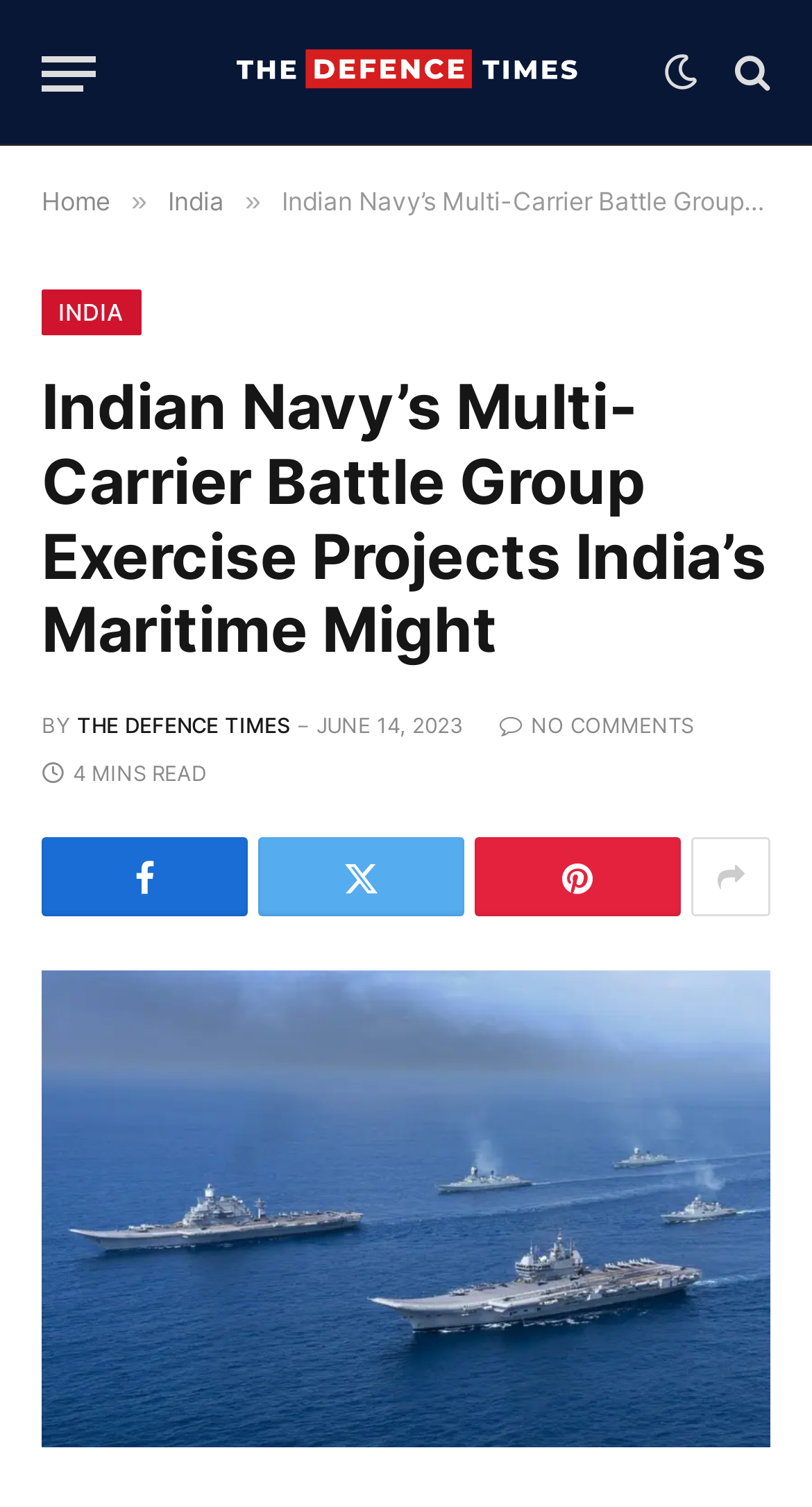Based on what you see in the screenshot, provide a thorough answer to this question: How many comments does the article have?

The number of comments can be found below the publication name, where it says ' NO COMMENTS'.